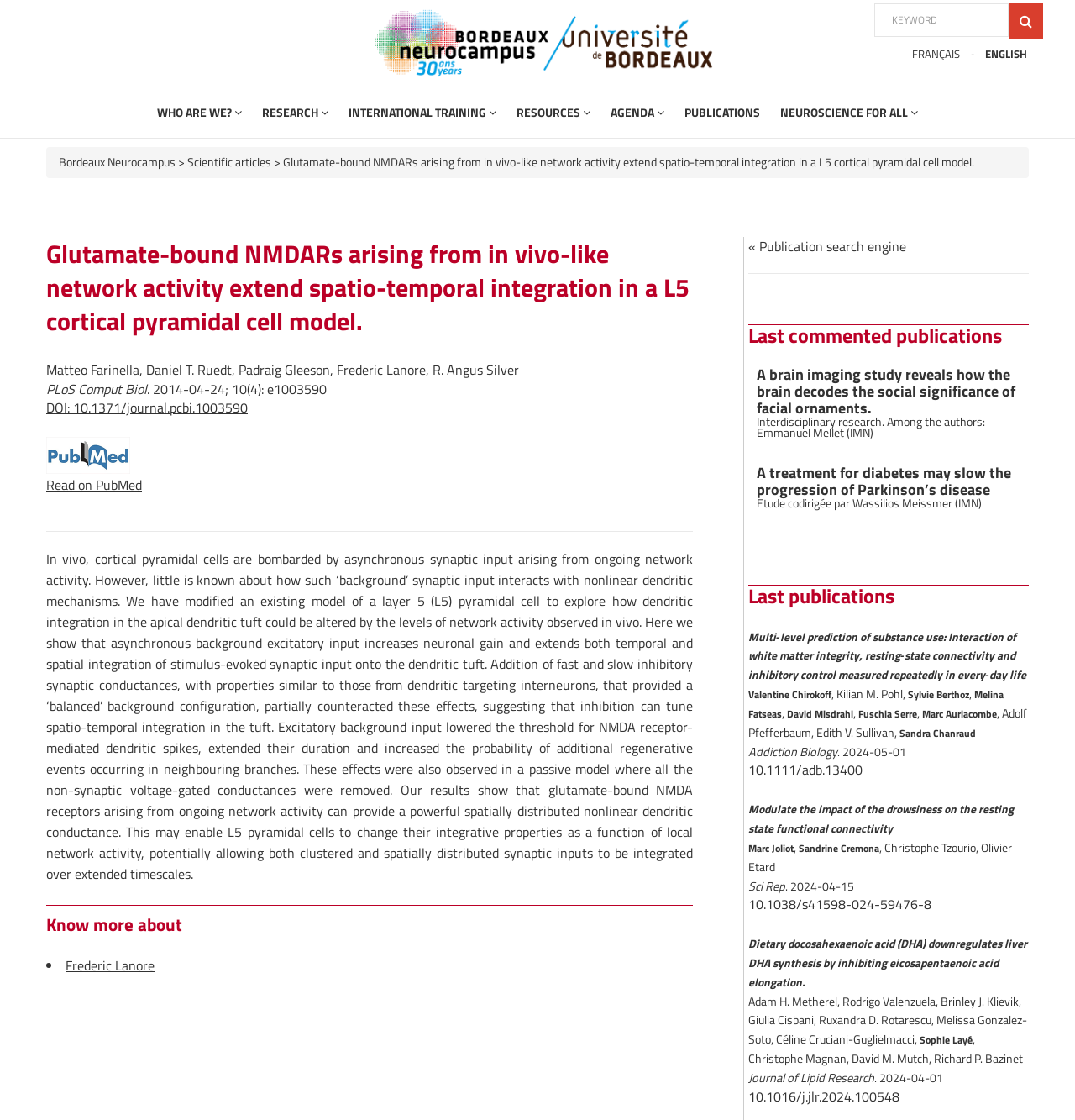What is the name of the research institution?
Can you provide an in-depth and detailed response to the question?

I found the name of the research institution on the top left corner of the webpage, which is 'Bordeaux Neurocampus'.